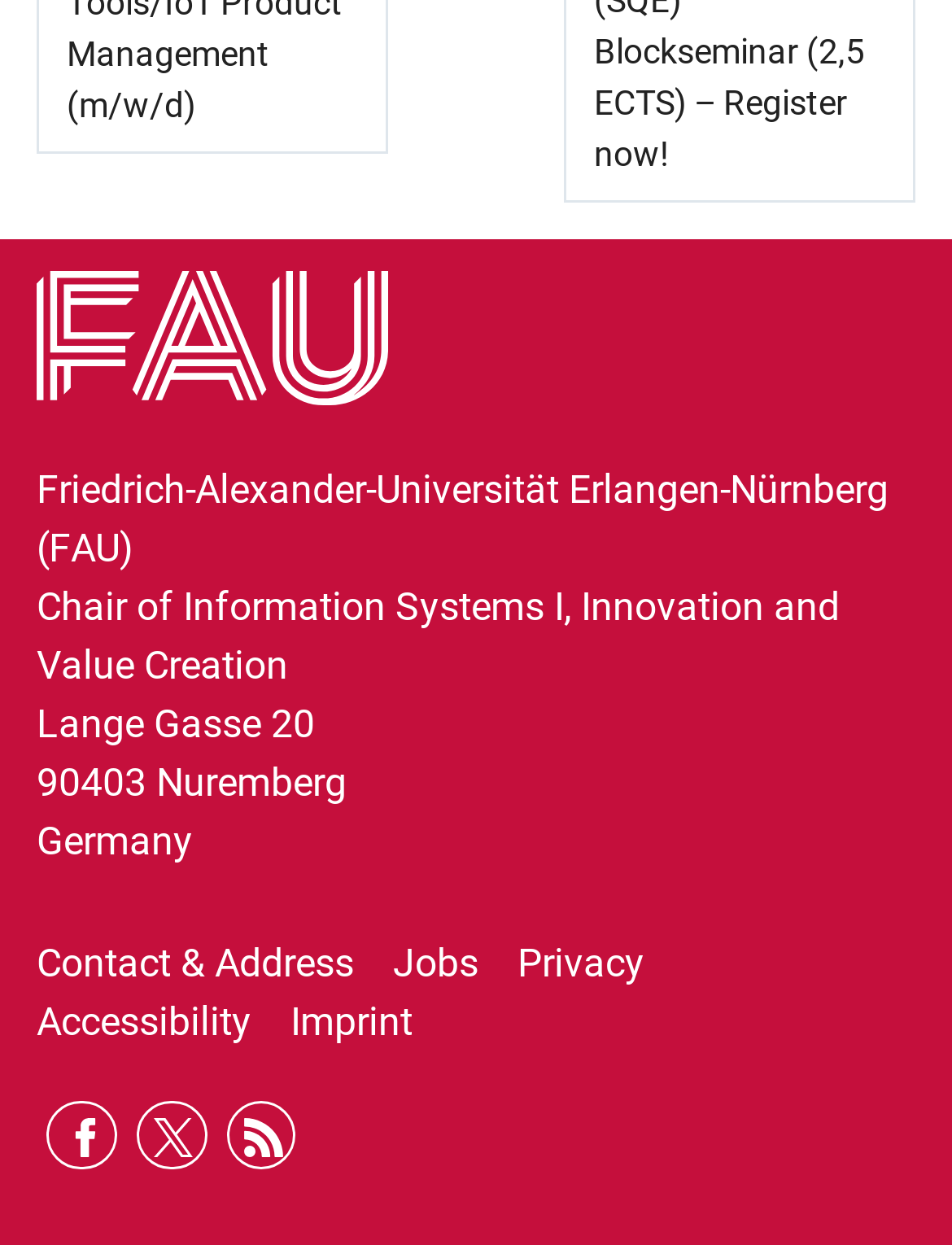Provide a one-word or one-phrase answer to the question:
What social media platforms are available?

Facebook, Twitter, RSS Feed